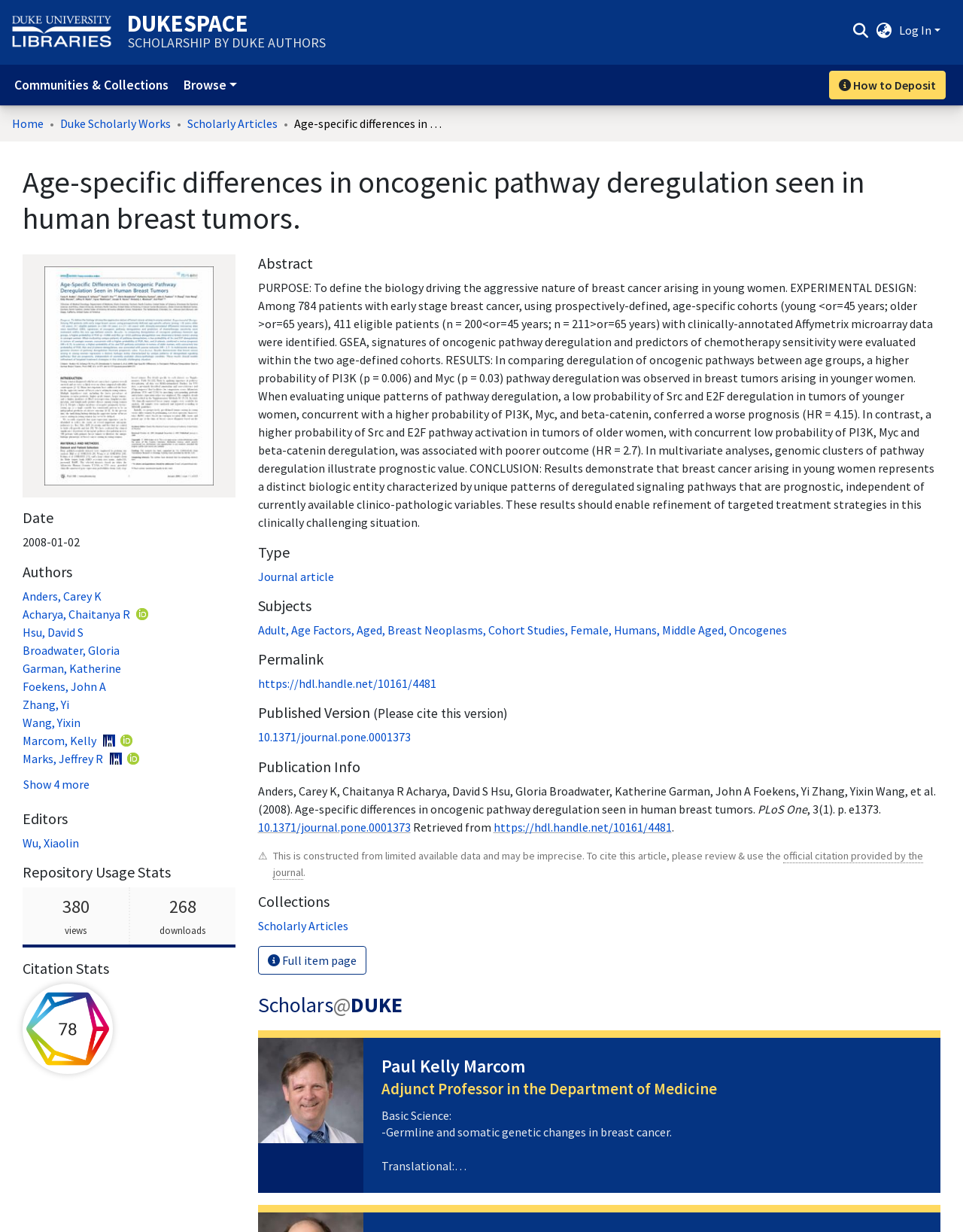Please respond in a single word or phrase: 
How many views and downloads does the article have?

380 views 268 downloads